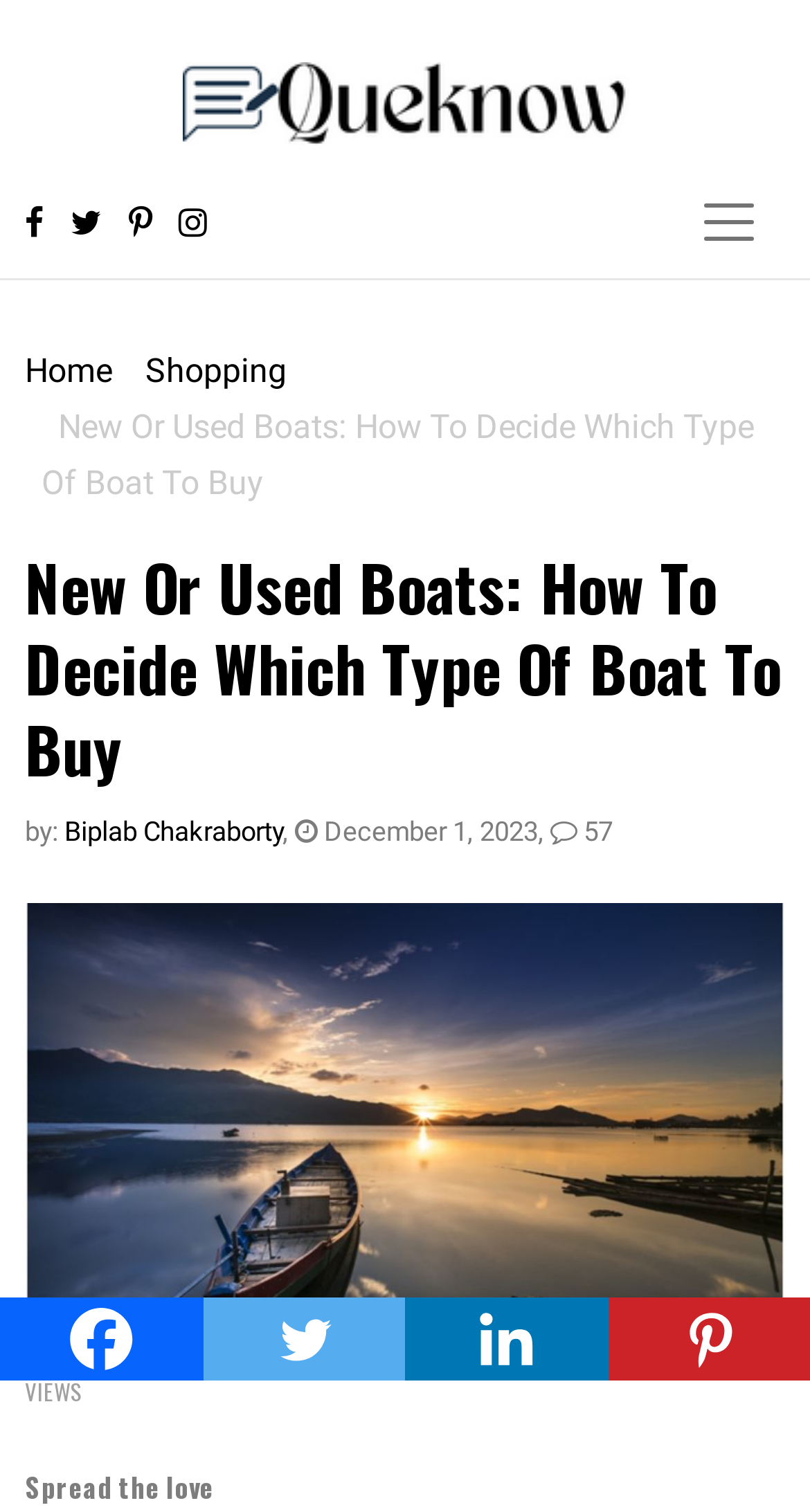Identify and provide the text content of the webpage's primary headline.

New Or Used Boats: How To Decide Which Type Of Boat To Buy